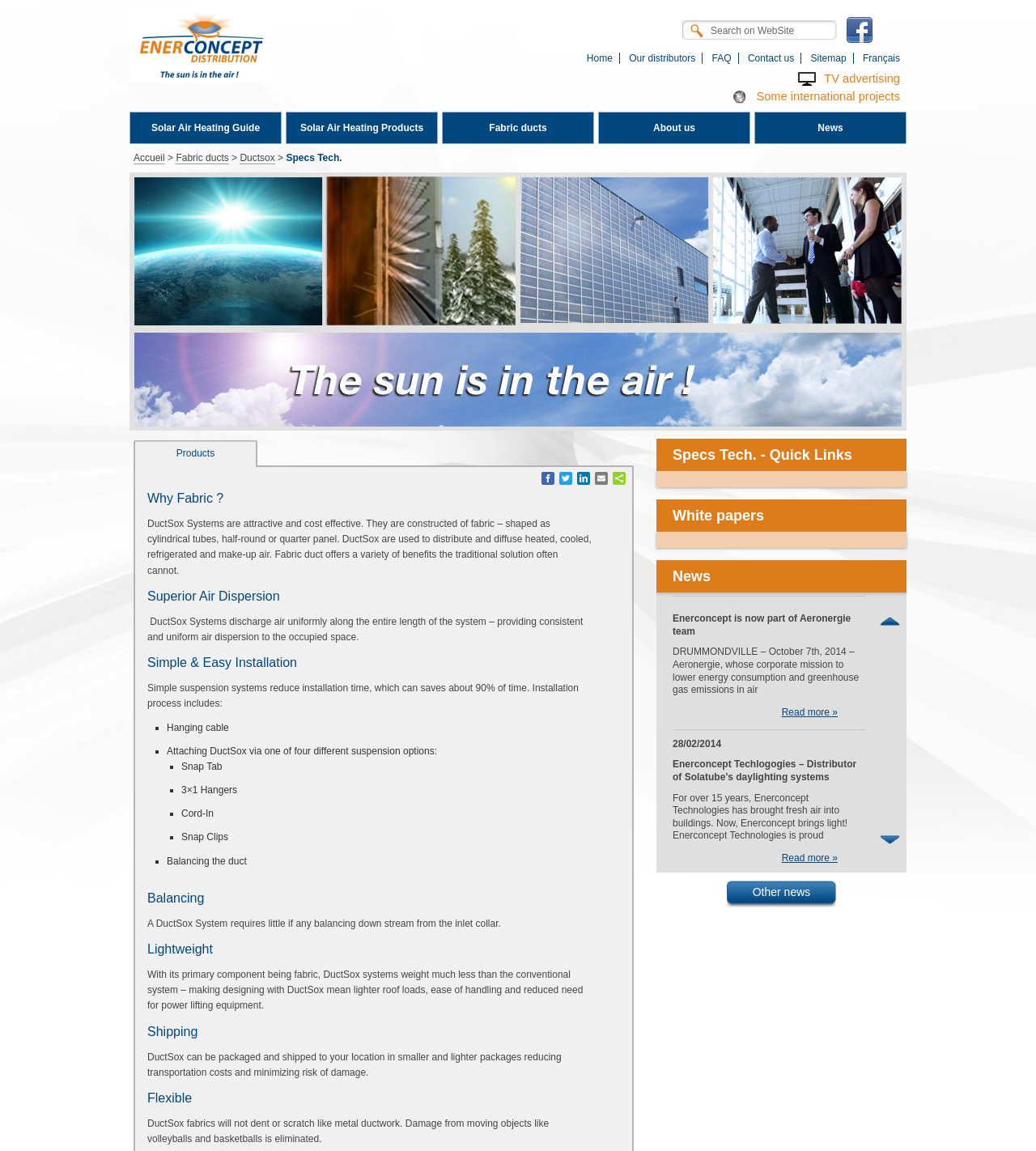Please indicate the bounding box coordinates of the element's region to be clicked to achieve the instruction: "Watch TV advertising". Provide the coordinates as four float numbers between 0 and 1, i.e., [left, top, right, bottom].

[0.771, 0.063, 0.869, 0.075]